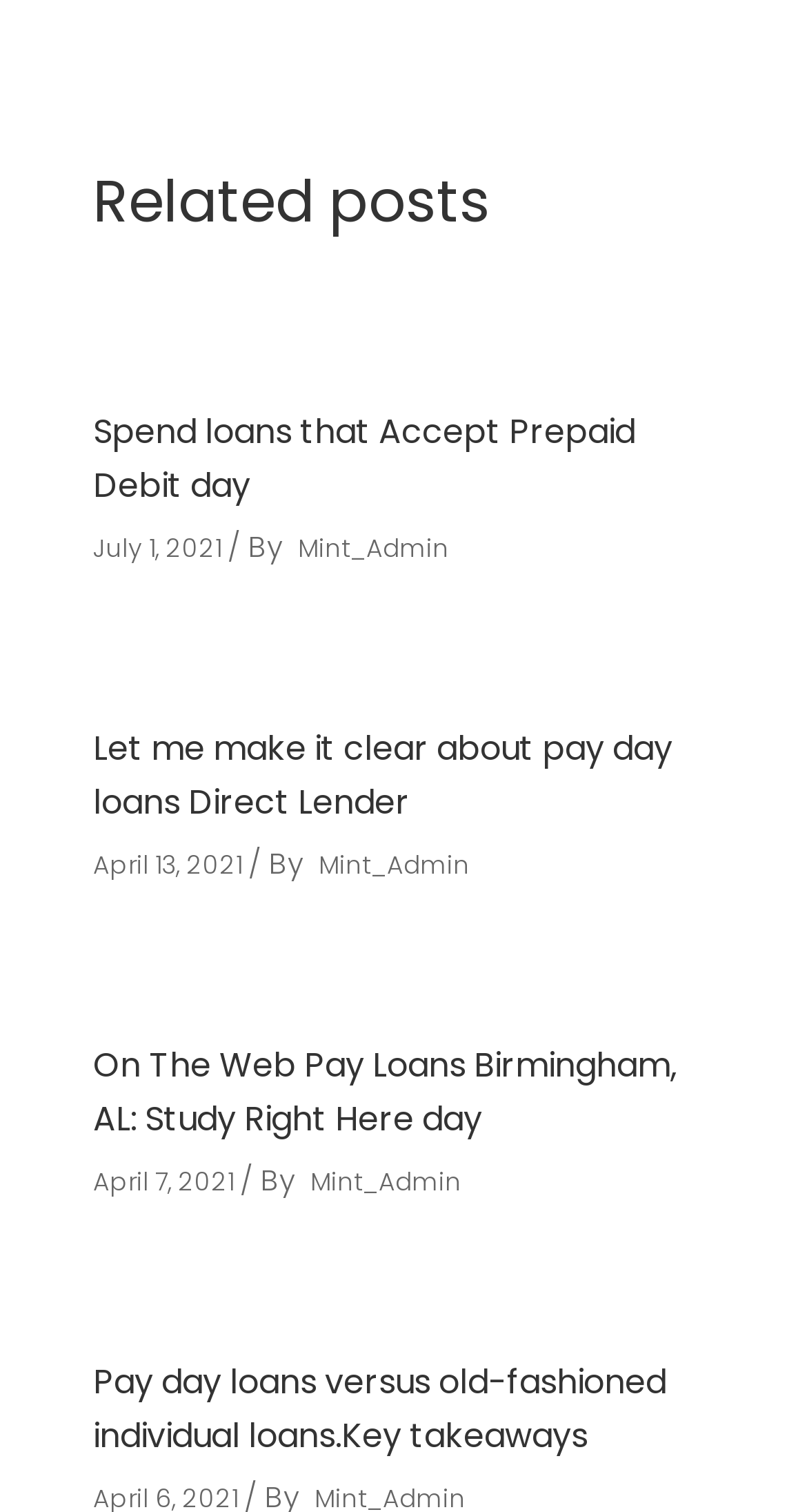Determine the coordinates of the bounding box for the clickable area needed to execute this instruction: "Learn about payday loans direct lender".

[0.115, 0.48, 0.833, 0.547]